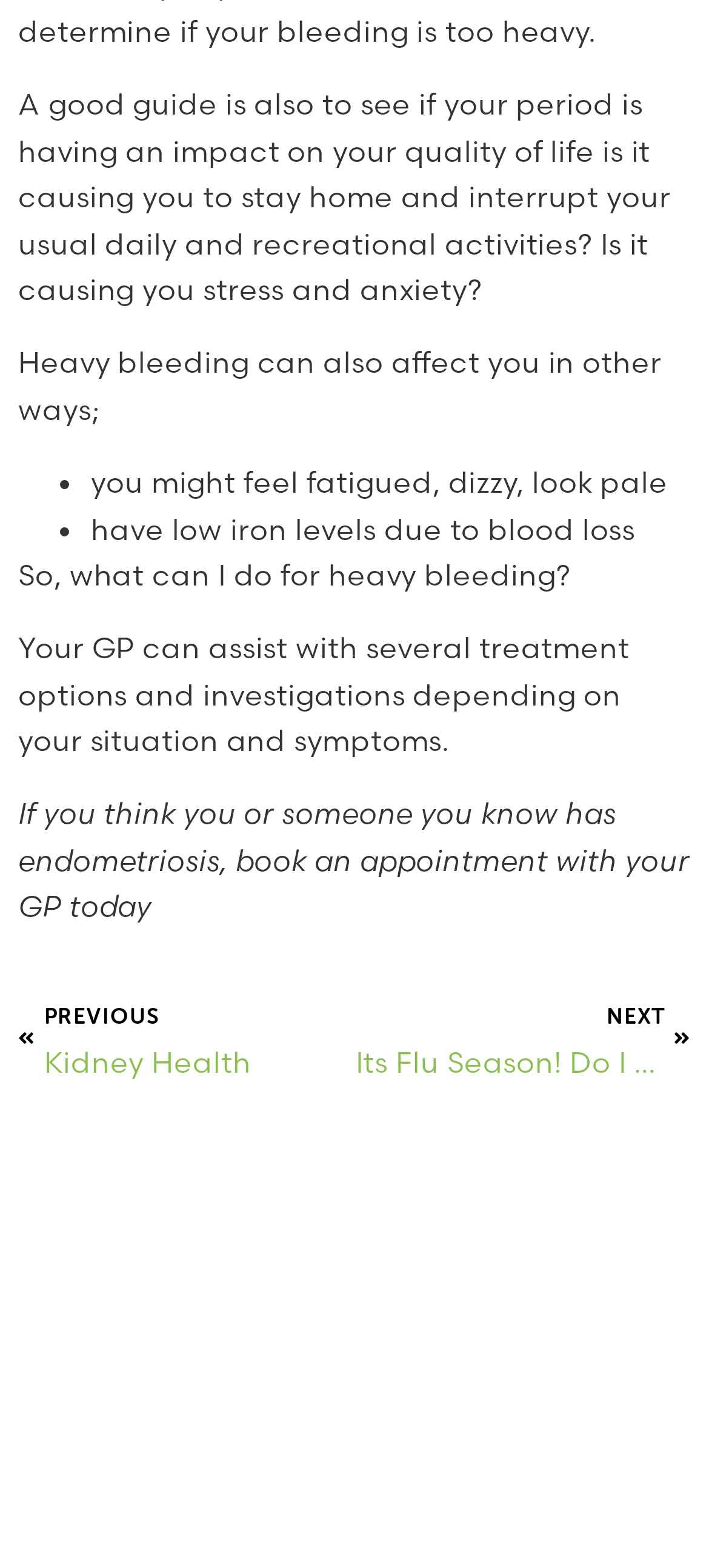What are the symptoms of heavy bleeding?
By examining the image, provide a one-word or phrase answer.

Fatigue, dizziness, pale appearance